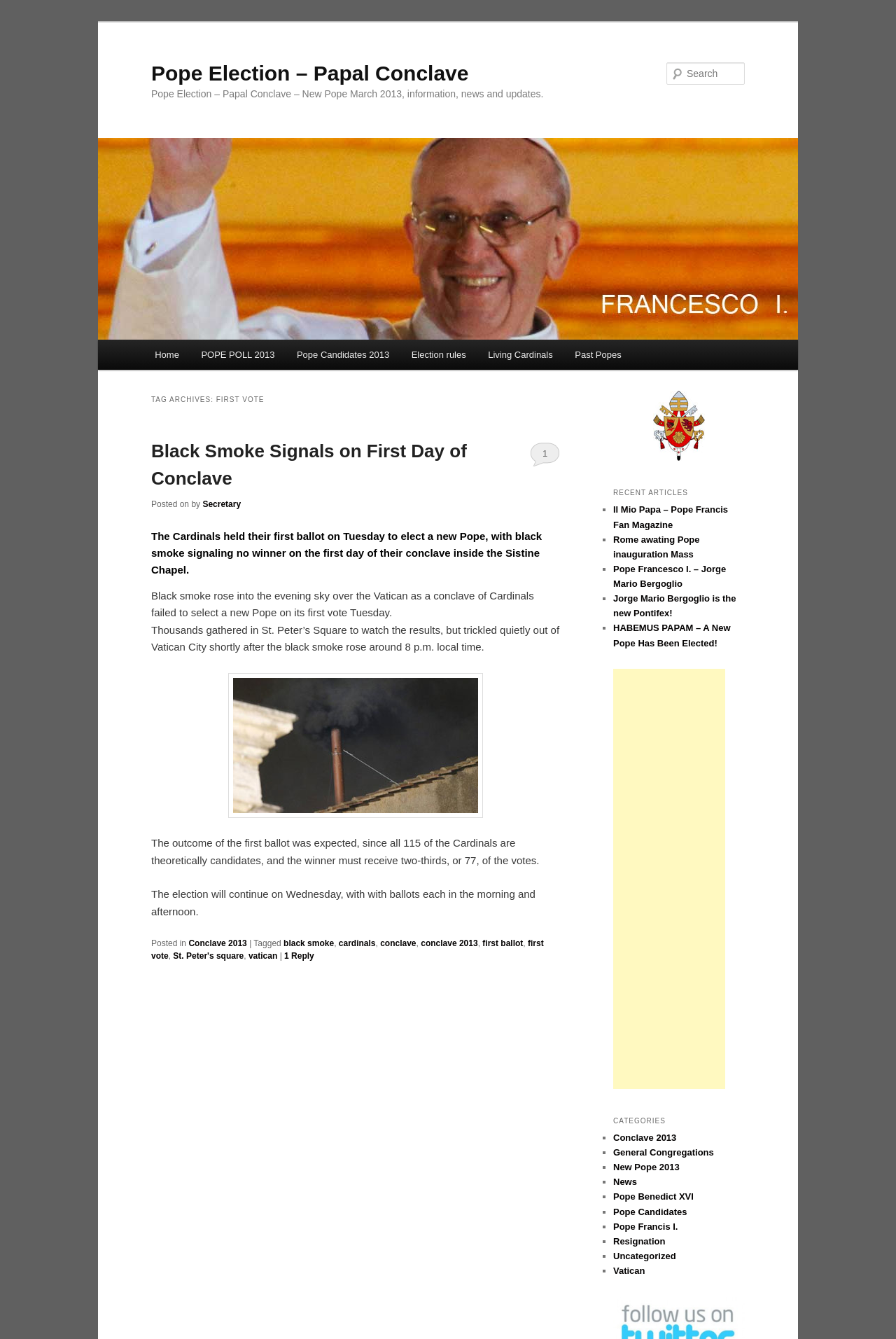Can you provide the bounding box coordinates for the element that should be clicked to implement the instruction: "go to home page"?

[0.16, 0.254, 0.212, 0.276]